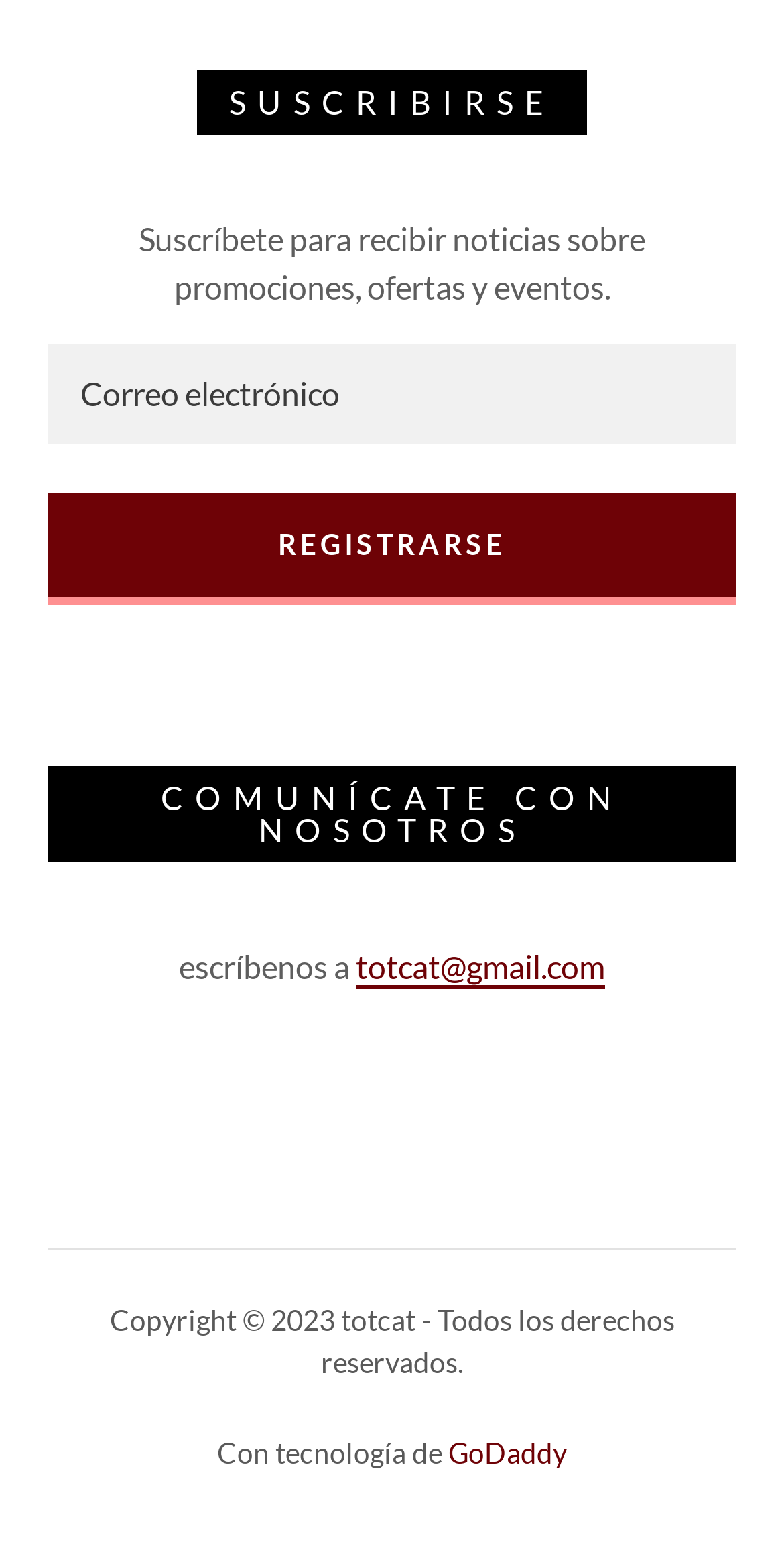What is the call-to-action for subscription?
Based on the image, answer the question with as much detail as possible.

The subscription section has a button 'REGISTRARSE' which is the call-to-action for subscription.